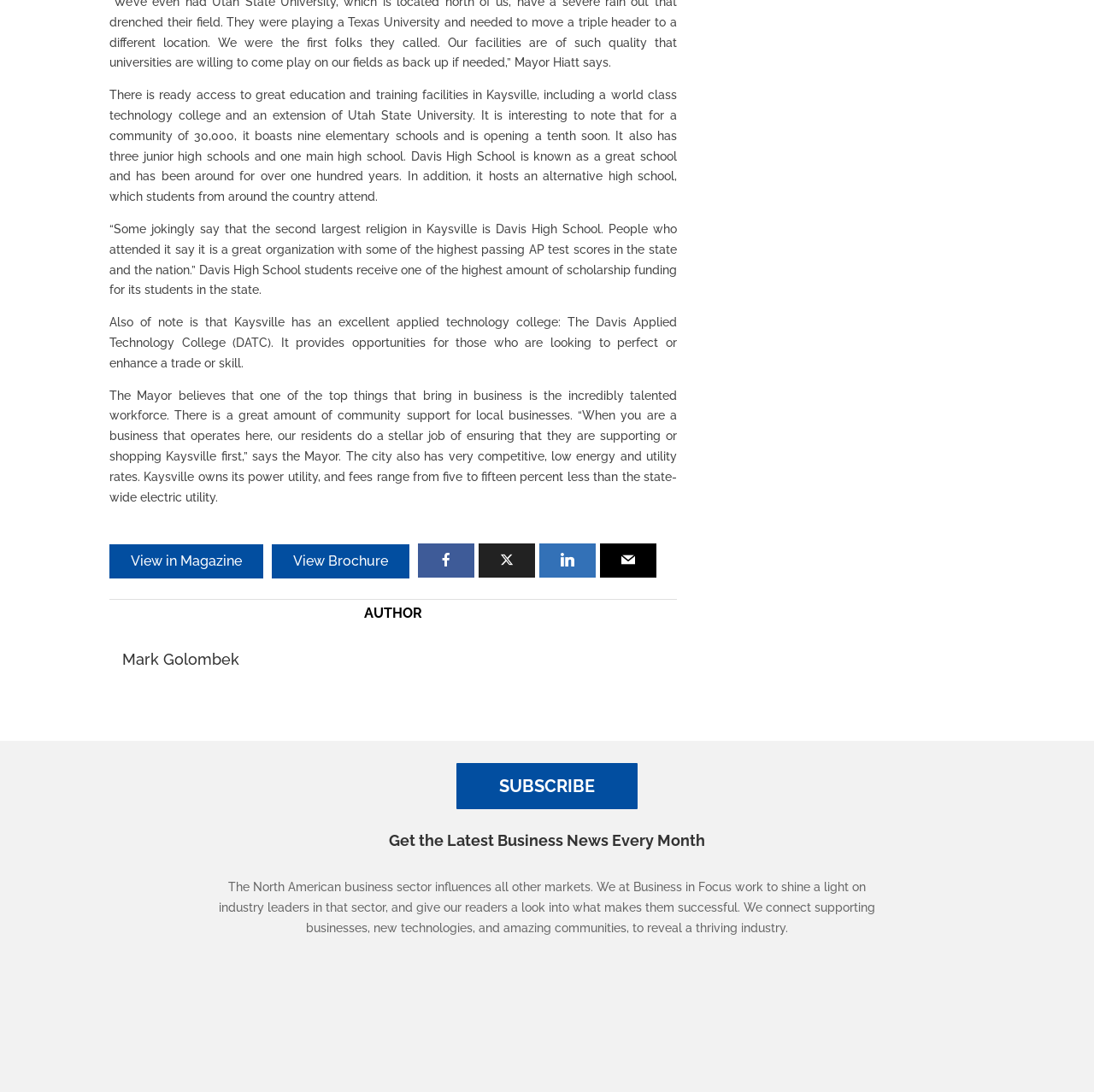Locate the bounding box coordinates of the item that should be clicked to fulfill the instruction: "Subscribe".

[0.417, 0.699, 0.583, 0.741]